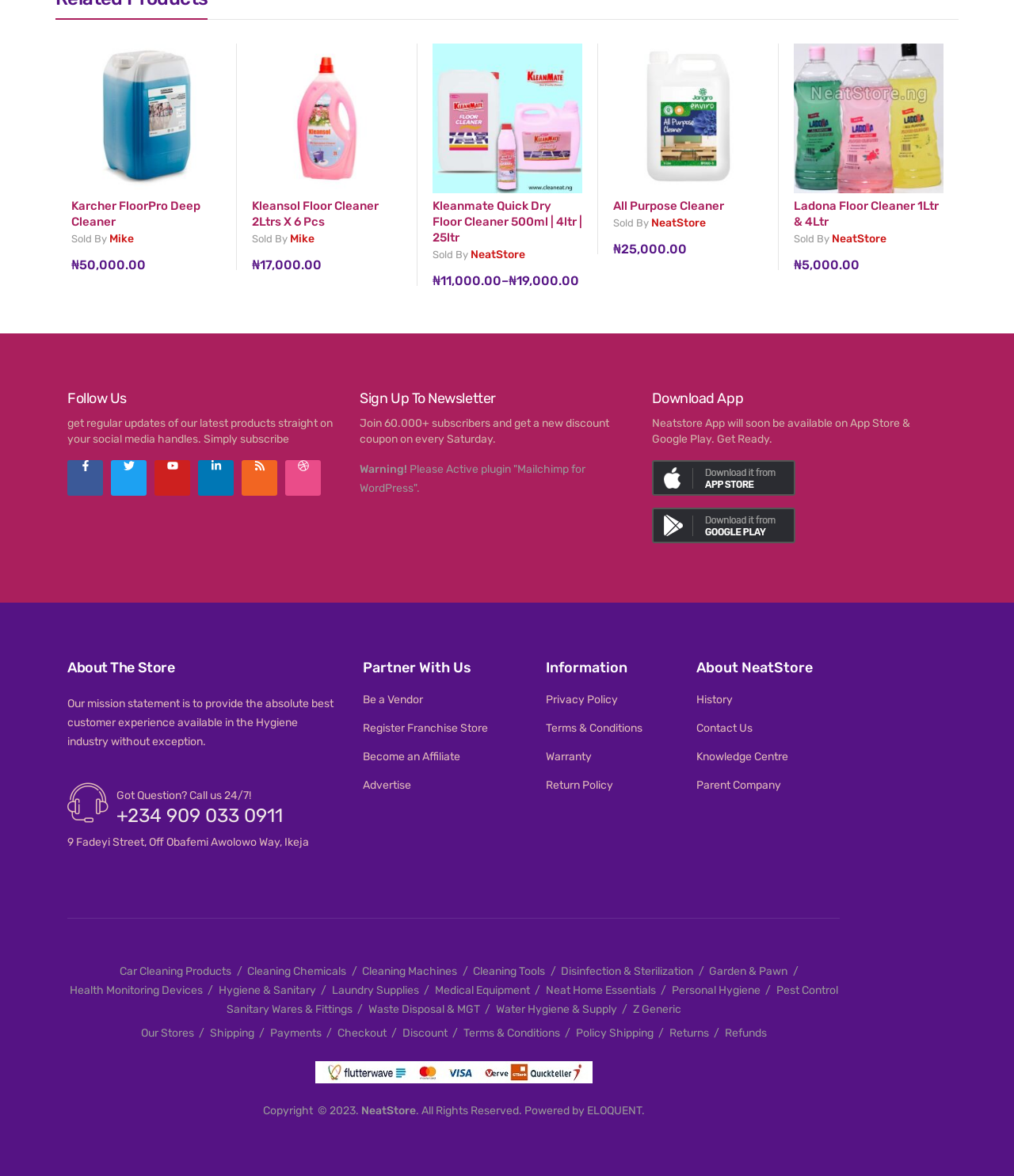Provide a one-word or brief phrase answer to the question:
What is the price of Karcher FloorPro Deep Cleaner?

₦50,000.00